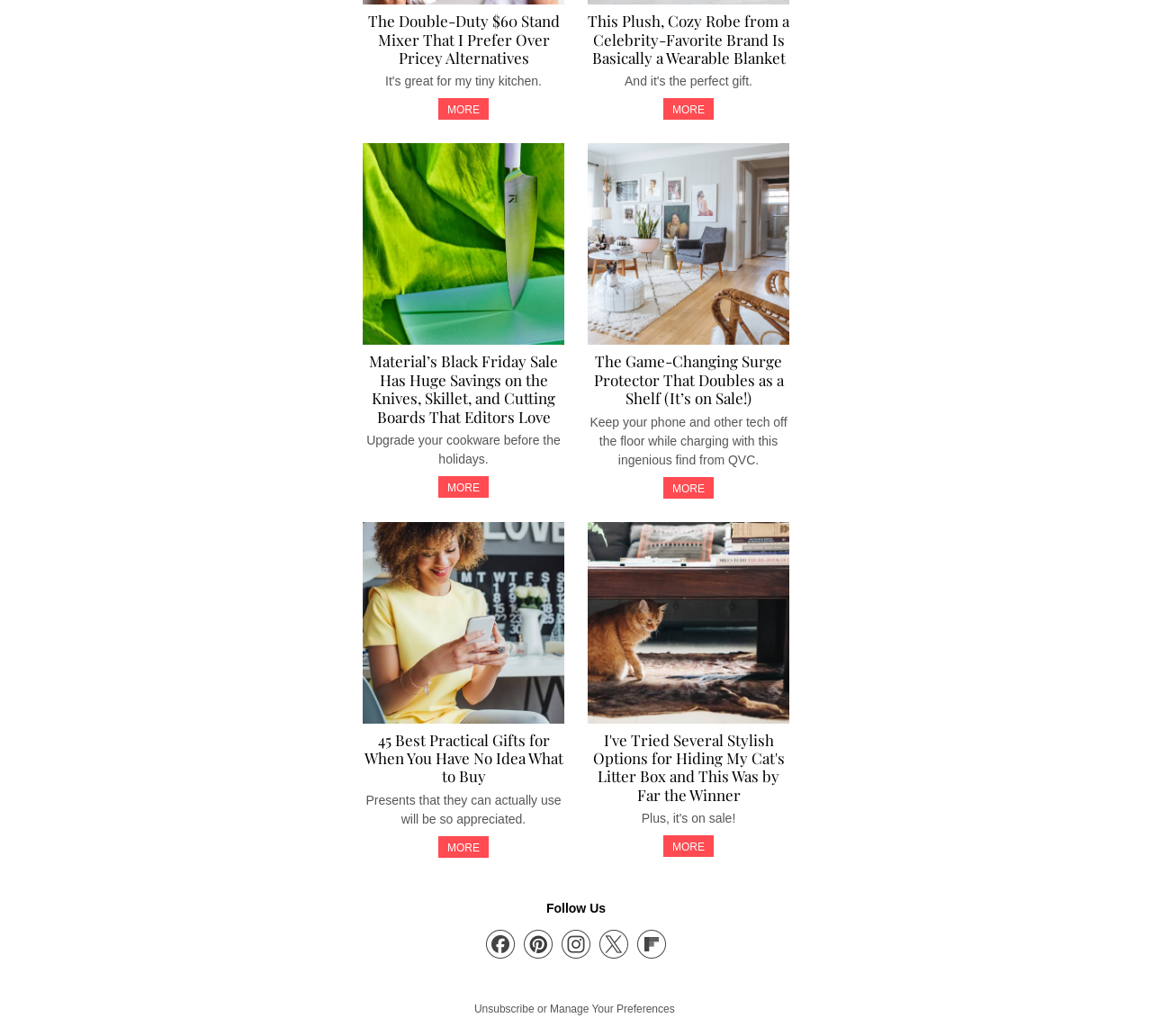Determine the bounding box coordinates of the element's region needed to click to follow the instruction: "Read about the Double-Duty $60 Stand Mixer". Provide these coordinates as four float numbers between 0 and 1, formatted as [left, top, right, bottom].

[0.319, 0.011, 0.486, 0.065]